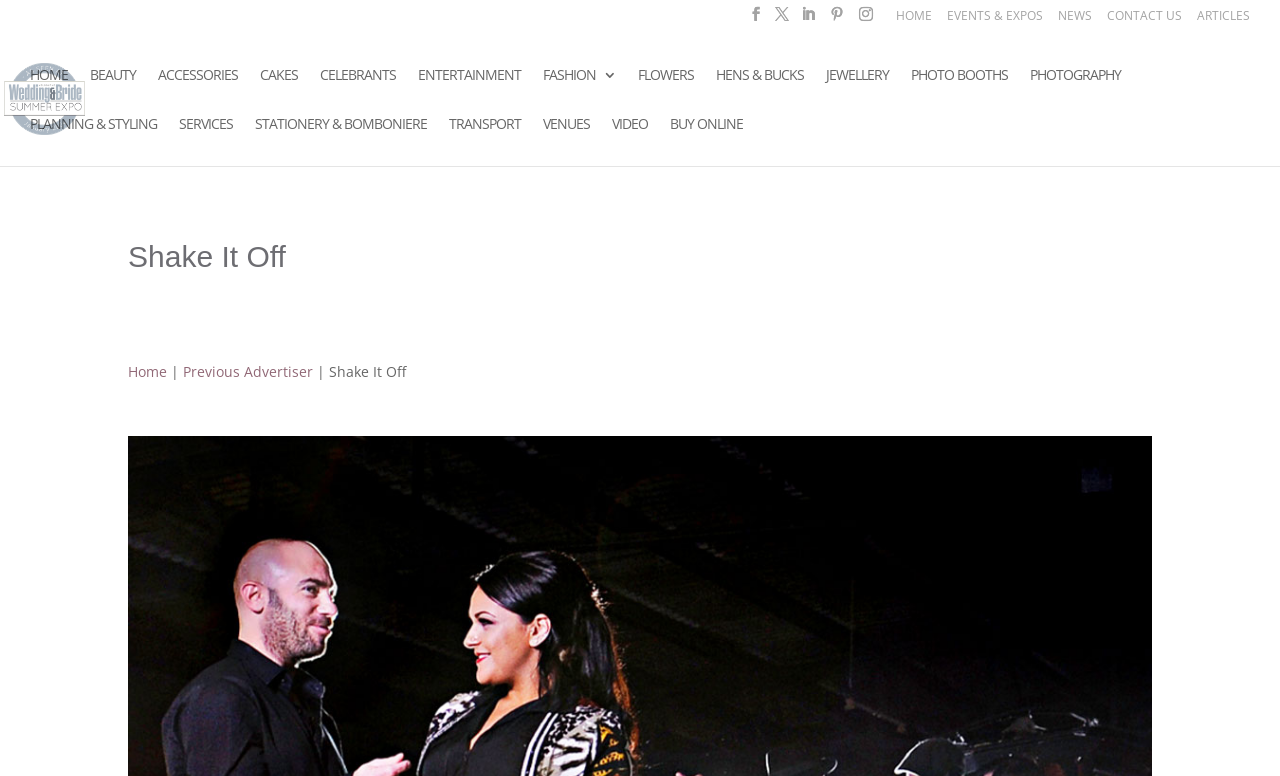Analyze the image and give a detailed response to the question:
What is the purpose of the website?

The purpose of the website is to provide resources and planning tools for weddings, as evident from the various categories and links on the webpage such as 'EVENTS & EXPOS', 'NEWS', 'CONTACT US', 'ARTICLES', etc. These links suggest that the website is a platform for wedding planning and provides information and resources for brides and grooms.